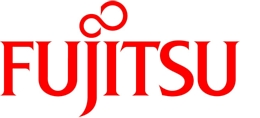Elaborate on the image by describing it in detail.

The image features the logo of Fujitsu, a global leader in information and communication technology. The logo is prominent in red, showcasing the company name "FUJITSU" in an elegant typography, accompanied by a stylized infinity symbol above the 'F'. This imagery reflects Fujitsu's commitment to innovation and its pivotal role in technology solutions. The context surrounding the logo emphasizes Fujitsu's recent investment initiatives aimed at furthering its influence in the UK’s science and technology sectors, reinforcing its dedication to creating high-skilled jobs and fostering innovation.